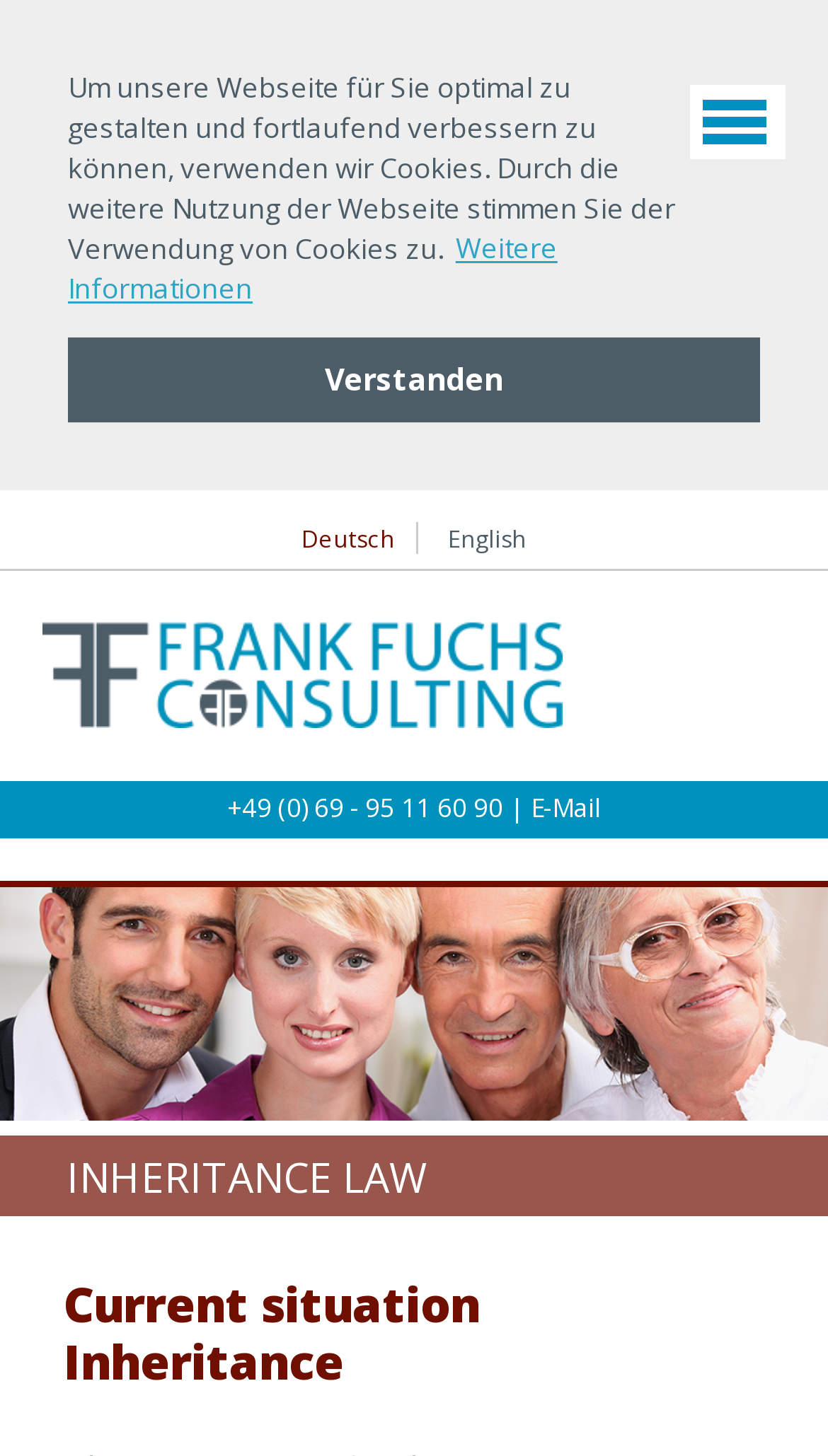Please specify the bounding box coordinates in the format (top-left x, top-left y, bottom-right x, bottom-right y), with values ranging from 0 to 1. Identify the bounding box for the UI component described as follows: parent_node: Deutsch English

[0.833, 0.058, 0.949, 0.109]